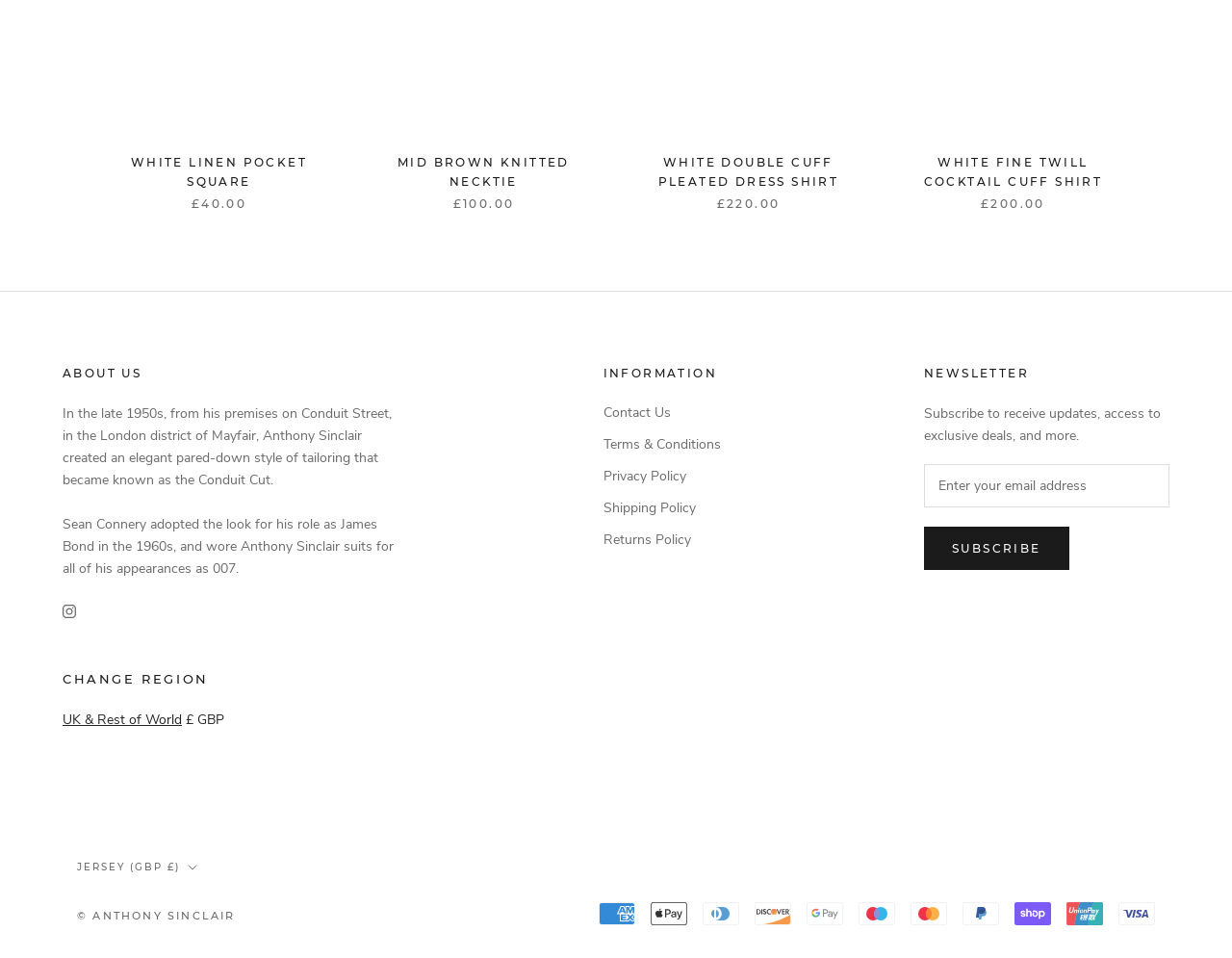What is the name of the style of tailoring created by Anthony Sinclair?
Based on the visual details in the image, please answer the question thoroughly.

I found the answer by reading the StaticText element that says 'In the late 1950s, from his premises on Conduit Street, in the London district of Mayfair, Anthony Sinclair created an elegant pared-down style of tailoring that became known as the Conduit Cut.'